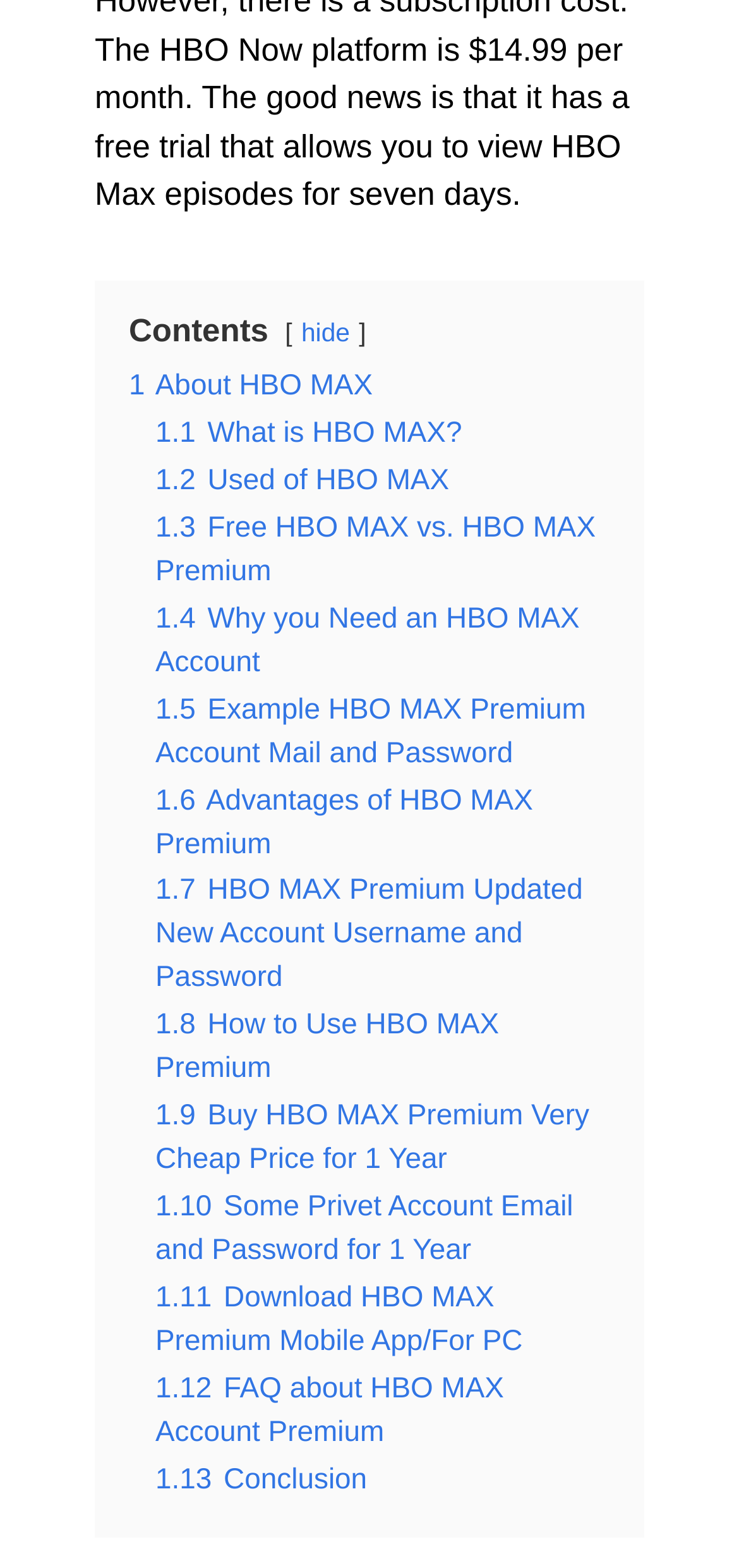Answer the question in one word or a short phrase:
How many sections are there about HBO MAX?

11